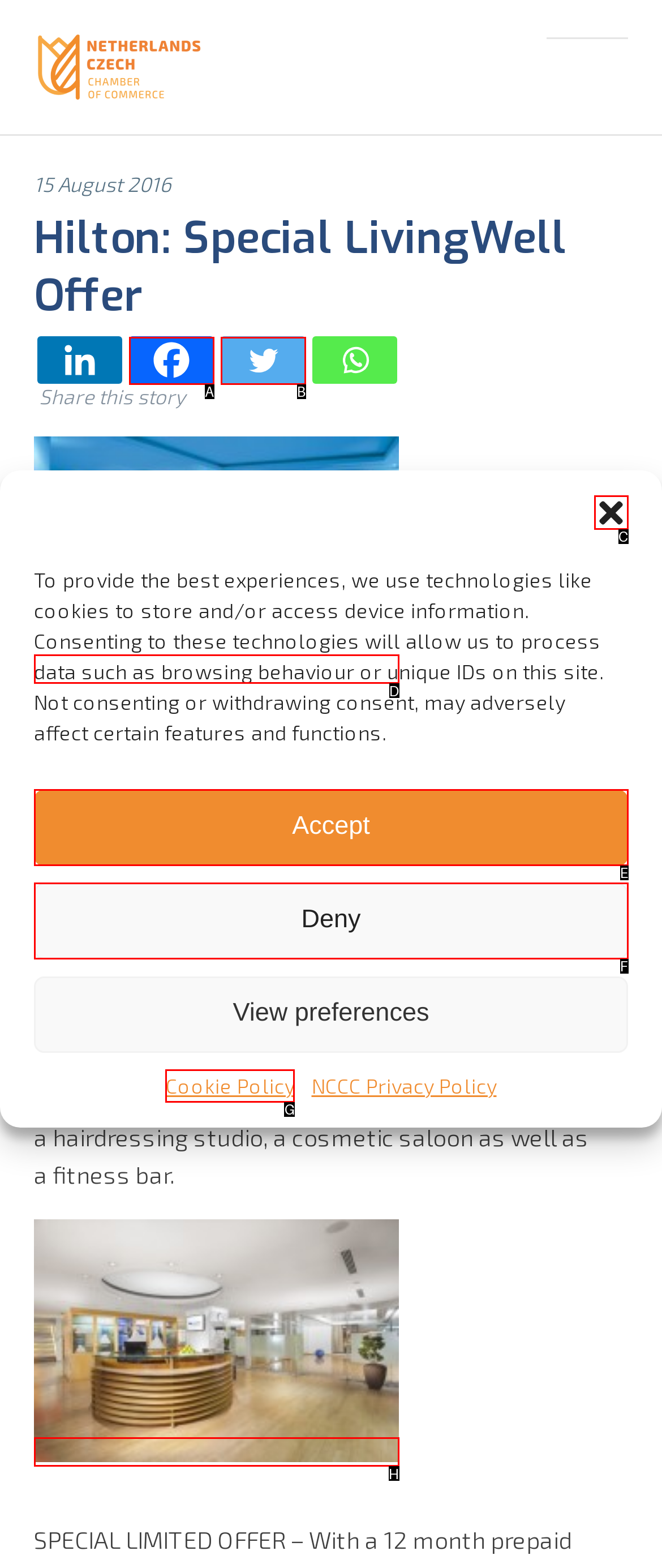Match the HTML element to the given description: title="92_Hilton_LivingWell_2"
Indicate the option by its letter.

D